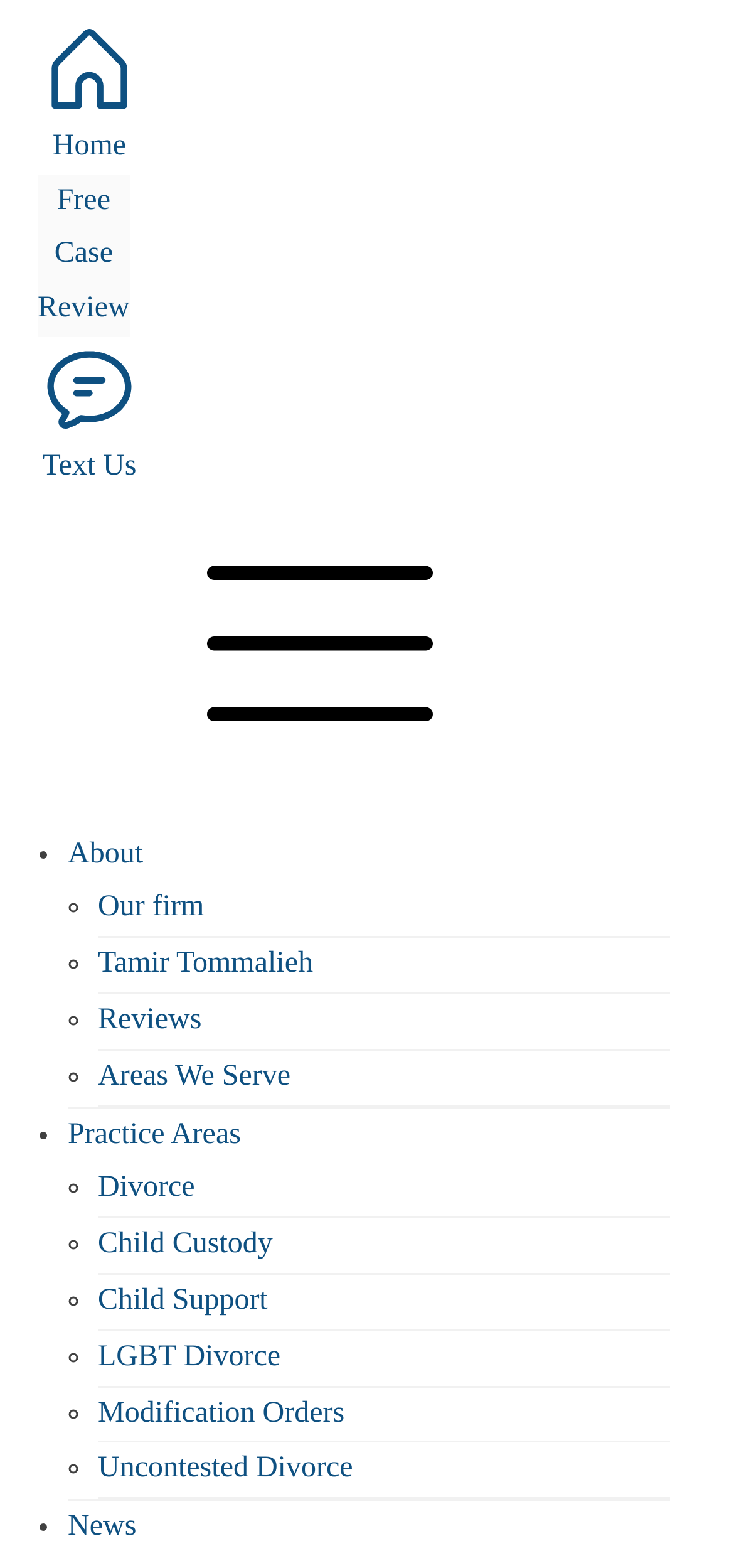Please find and report the bounding box coordinates of the element to click in order to perform the following action: "Learn about Practice Areas". The coordinates should be expressed as four float numbers between 0 and 1, in the format [left, top, right, bottom].

[0.092, 0.713, 0.328, 0.733]